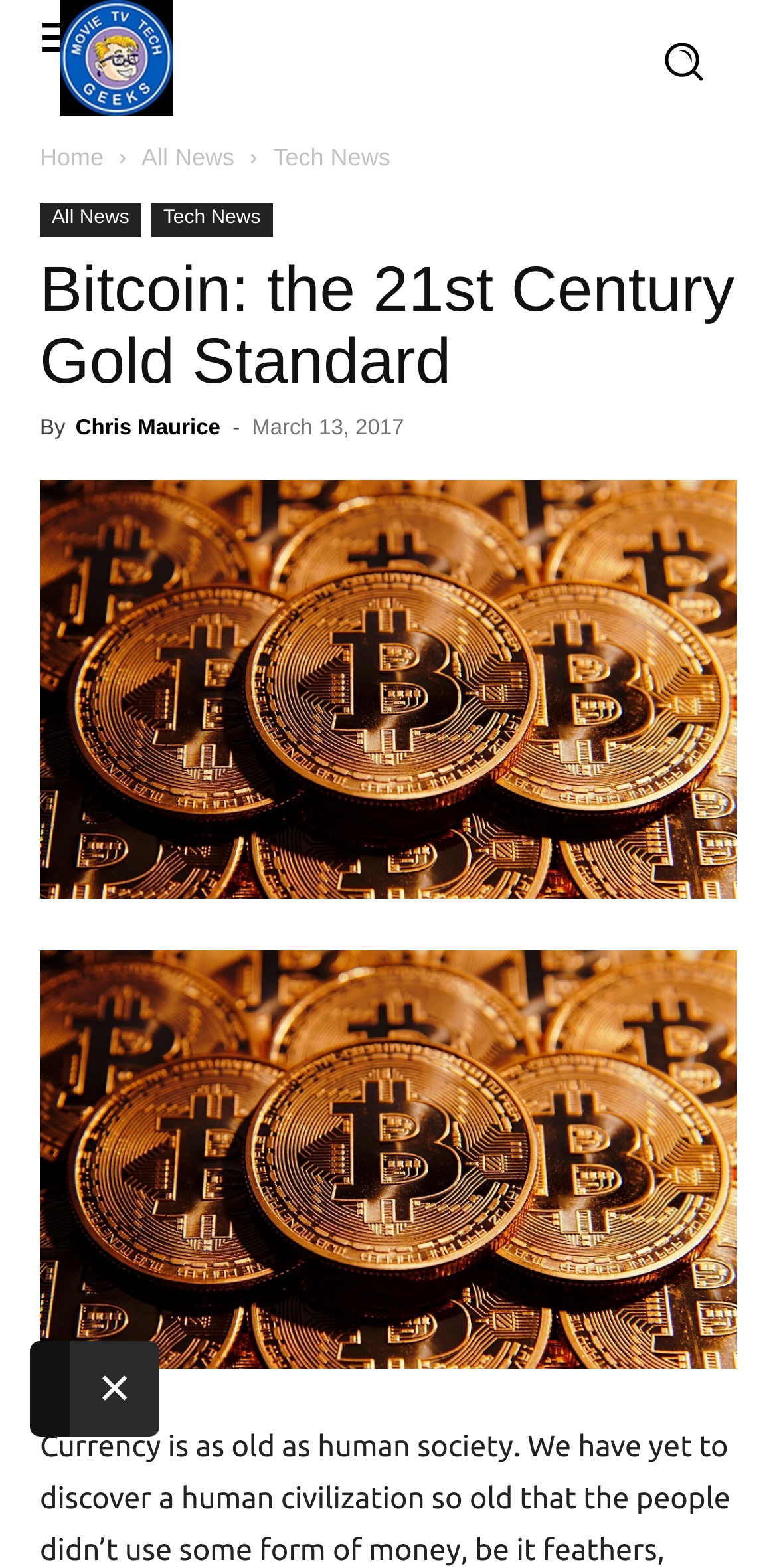Describe the webpage meticulously, covering all significant aspects.

This webpage is about an article titled "Bitcoin: the 21st Century Gold Standard" and appears to be a news article or blog post. At the top left of the page, there is a logo for "Movie TV Tech Geeks News" with a link to the homepage. Below the logo, there are three links: "Home", "All News", and "Tech News". The "Tech News" link has a dropdown menu with two options: "All News" and "Tech News".

The main content of the page is a header section that spans the width of the page, containing the title "Bitcoin: the 21st Century Gold Standard" in a large font. Below the title, there is a byline that reads "By Chris Maurice" and a timestamp indicating the article was published on March 13, 2017.

Below the header section, there is a large image that takes up most of the page's width, with a caption "Bitcoin the 21st Century Gold Standard 2017 images". There is also a link to the image with the same caption.

At the top right of the page, there is a small image, and at the bottom right, there is a "Close ×" button.